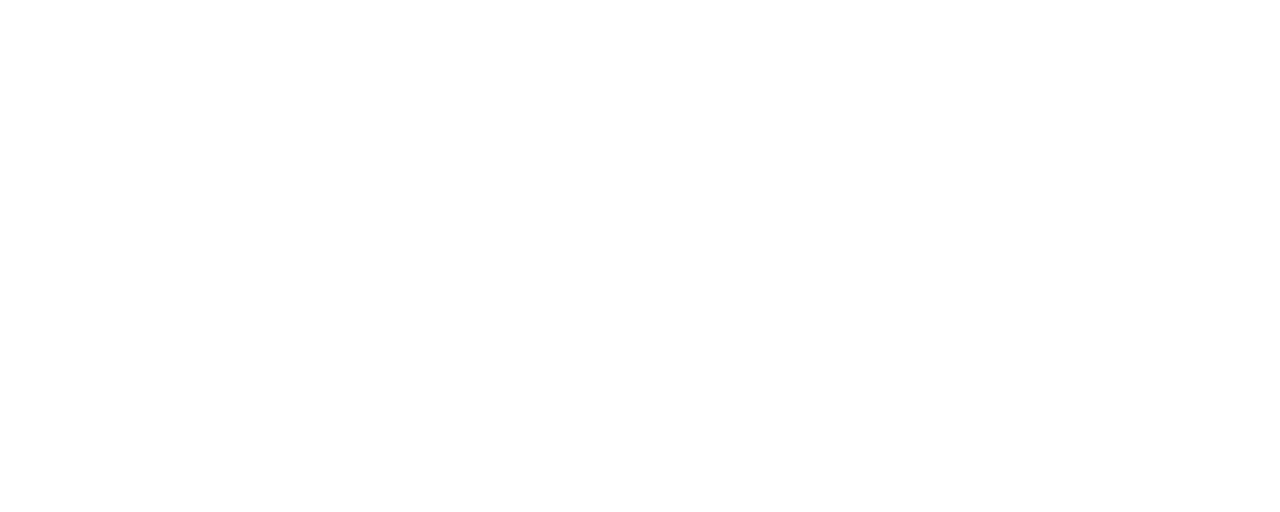Provide the bounding box coordinates of the area you need to click to execute the following instruction: "View the PRODUCTS page".

[0.251, 0.03, 0.32, 0.067]